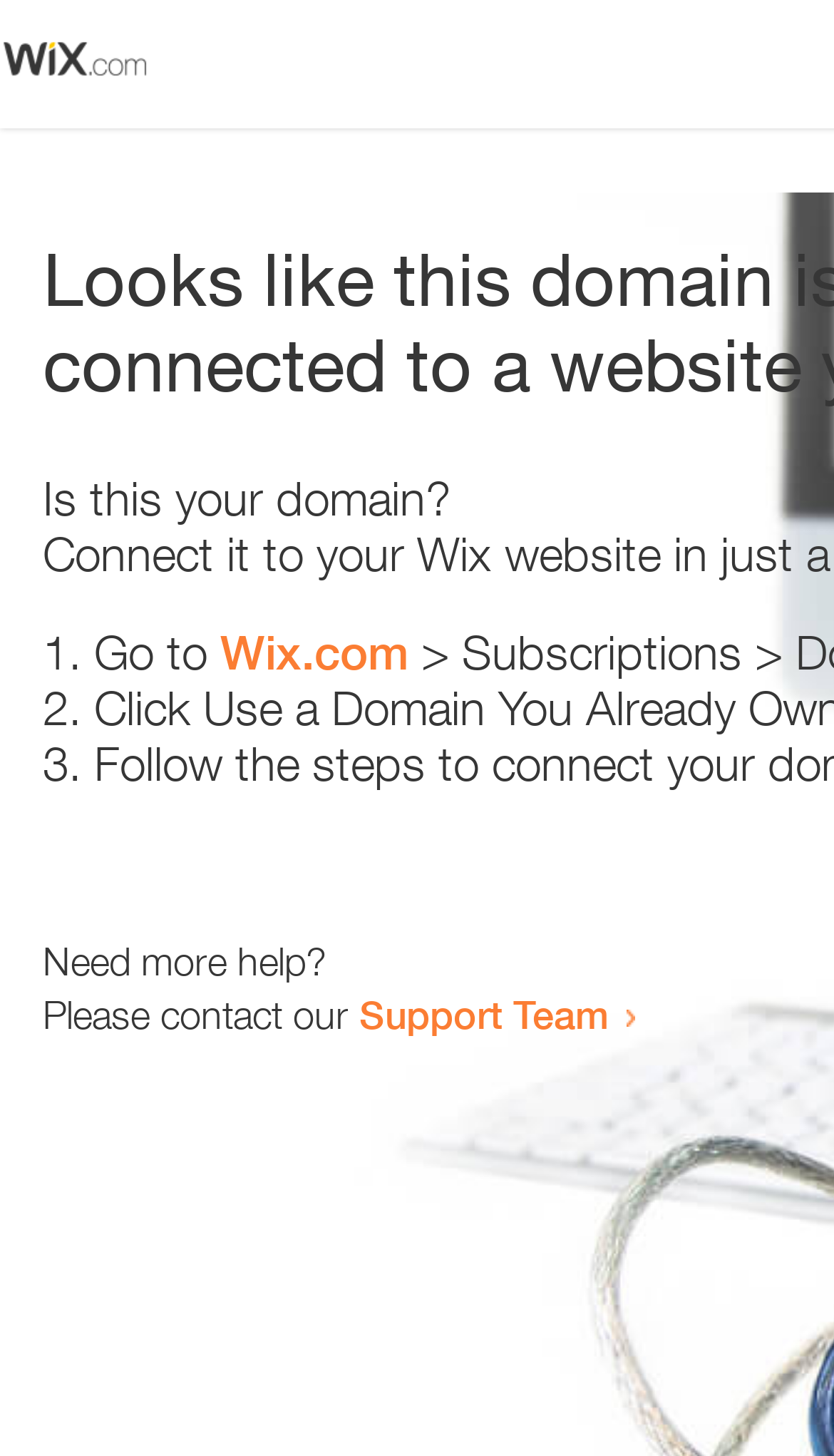What is the domain being referred to?
Please respond to the question with a detailed and well-explained answer.

The webpage contains a link 'Wix.com' which suggests that the domain being referred to is Wix.com. This can be inferred from the context of the sentence 'Go to Wix.com'.